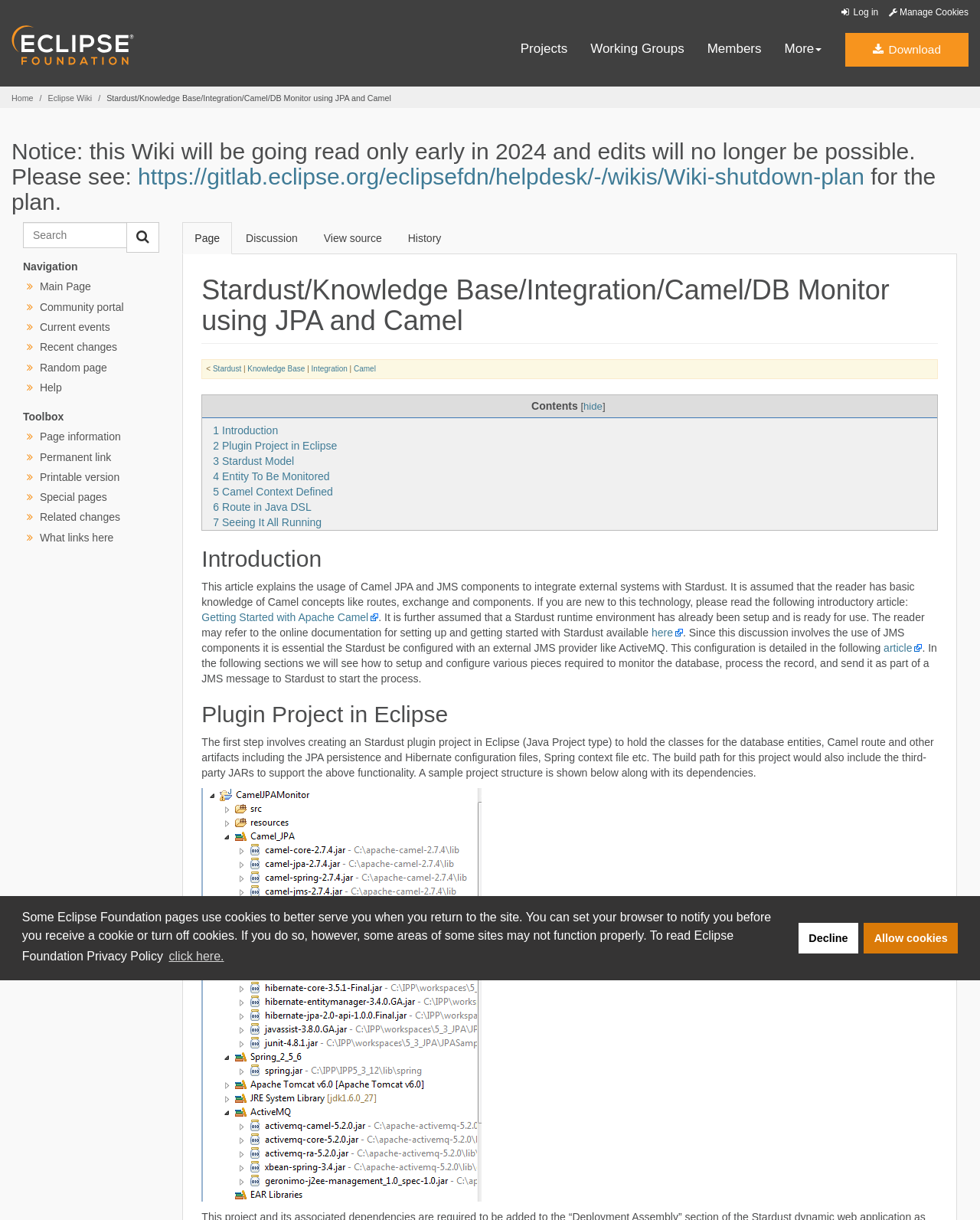Locate the bounding box coordinates of the area where you should click to accomplish the instruction: "Go to the main page".

[0.041, 0.23, 0.093, 0.24]